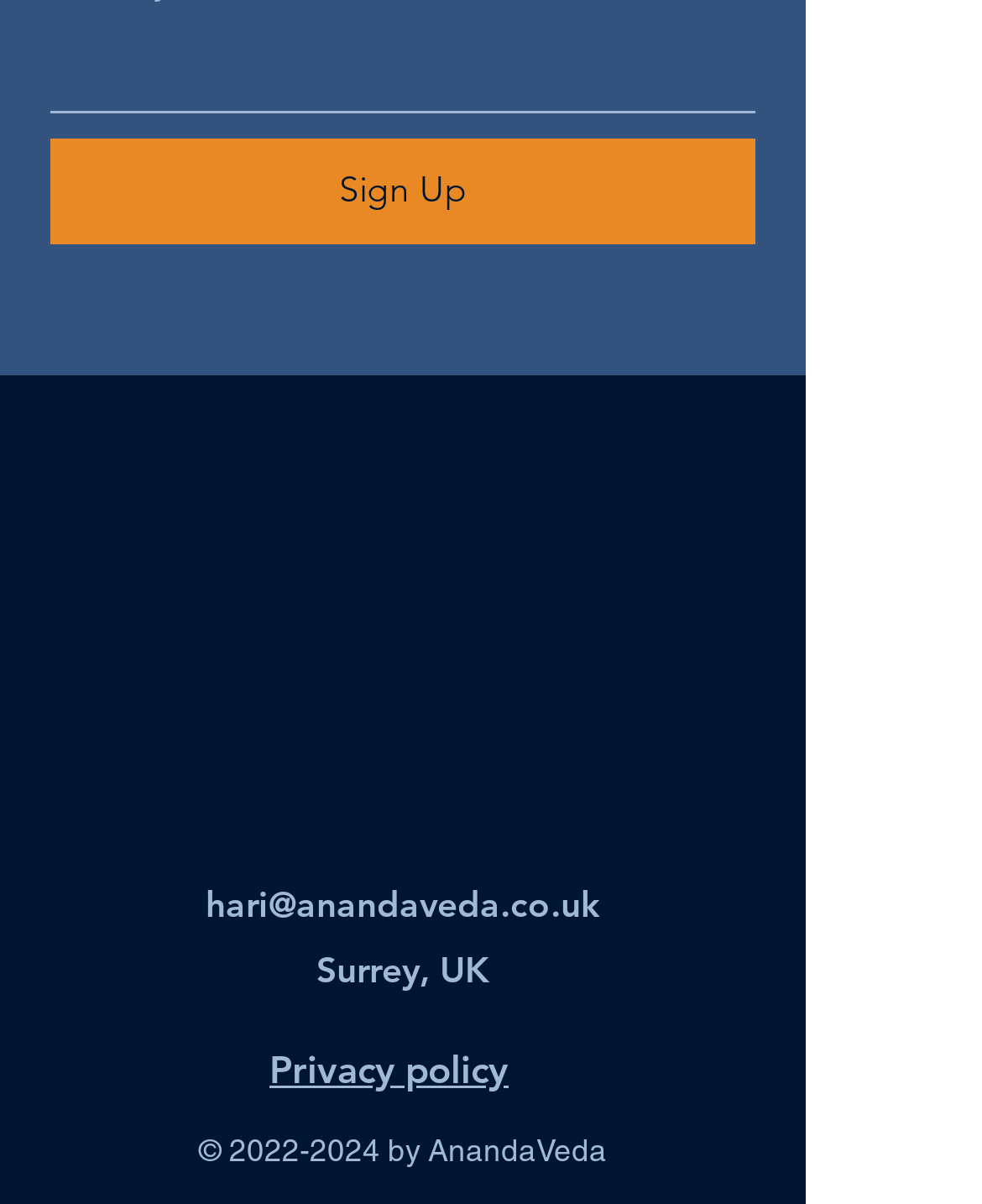Find the bounding box coordinates corresponding to the UI element with the description: "name="email"". The coordinates should be formatted as [left, top, right, bottom], with values as floats between 0 and 1.

[0.051, 0.012, 0.769, 0.094]